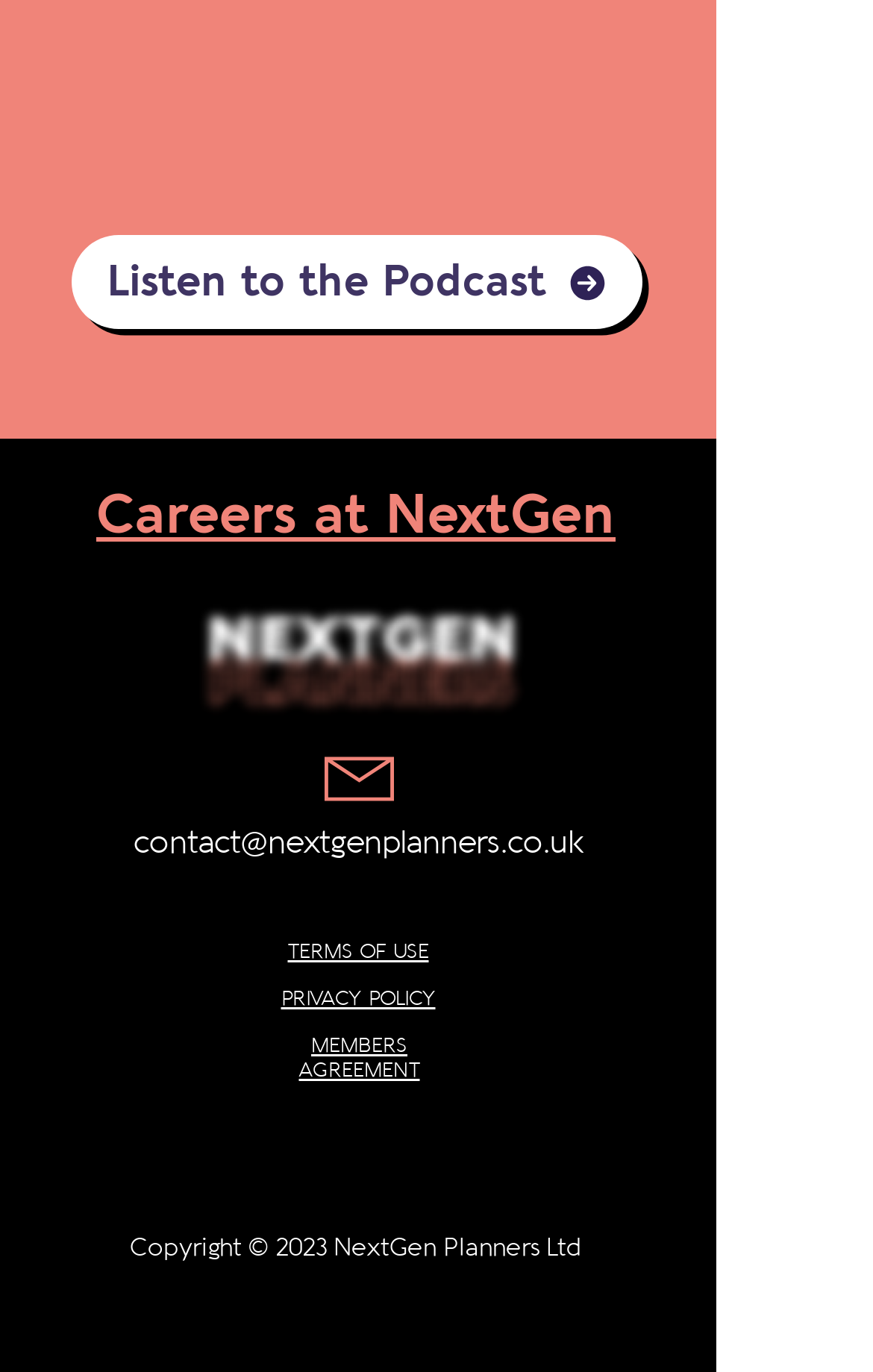Pinpoint the bounding box coordinates for the area that should be clicked to perform the following instruction: "Explore Careers at NextGen".

[0.11, 0.352, 0.705, 0.398]